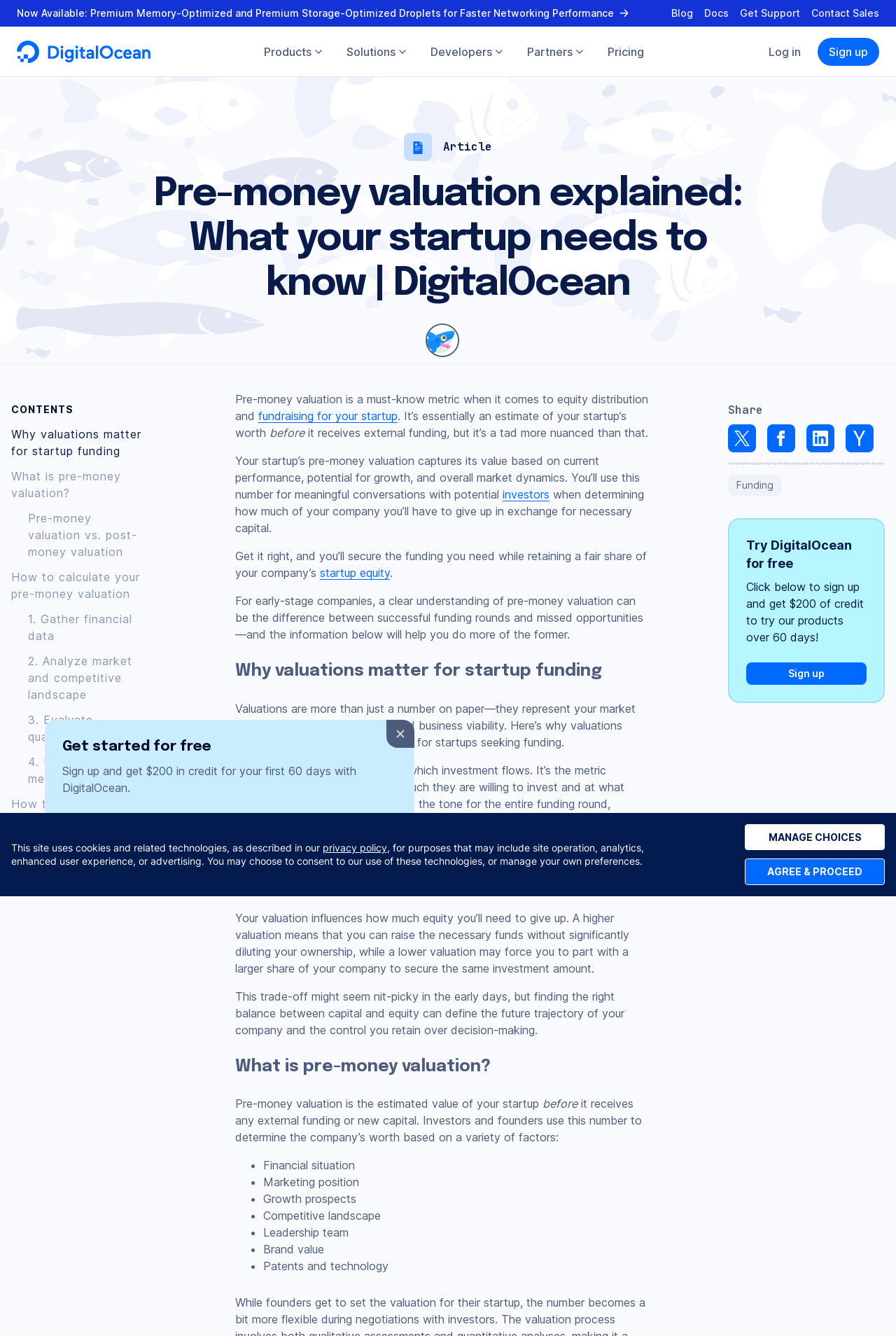Pinpoint the bounding box coordinates for the area that should be clicked to perform the following instruction: "Get started with 'App Platform'".

[0.051, 0.282, 0.287, 0.325]